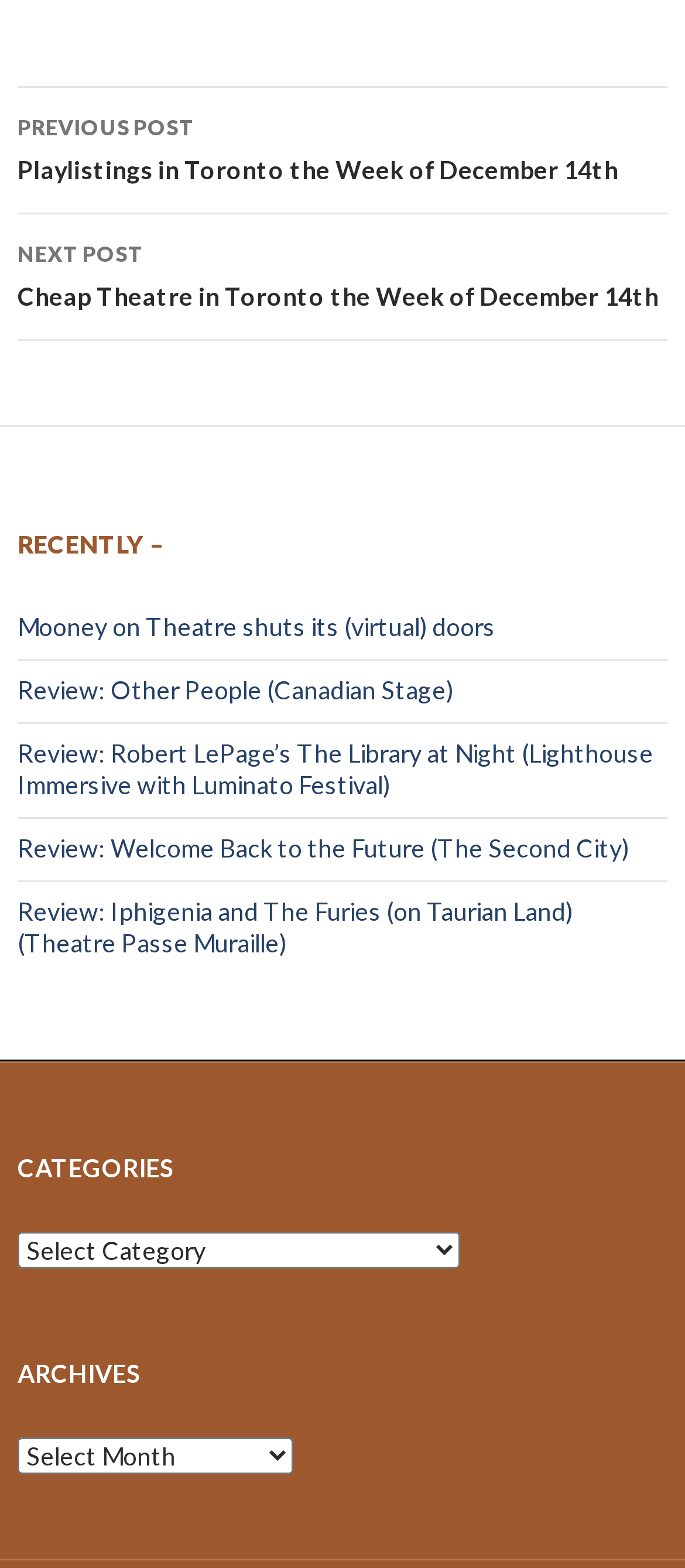How many recent posts are listed?
Please provide a detailed and thorough answer to the question.

I counted the number of links under the 'Recently –' navigation section, which are 'Mooney on Theatre shuts its (virtual) doors', 'Review: Other People (Canadian Stage)', 'Review: Robert LePage’s The Library at Night (Lighthouse Immersive with Luminato Festival)', 'Review: Welcome Back to the Future (The Second City)', and 'Review: Iphigenia and The Furies (on Taurian Land) (Theatre Passe Muraille)'. There are 5 links in total.